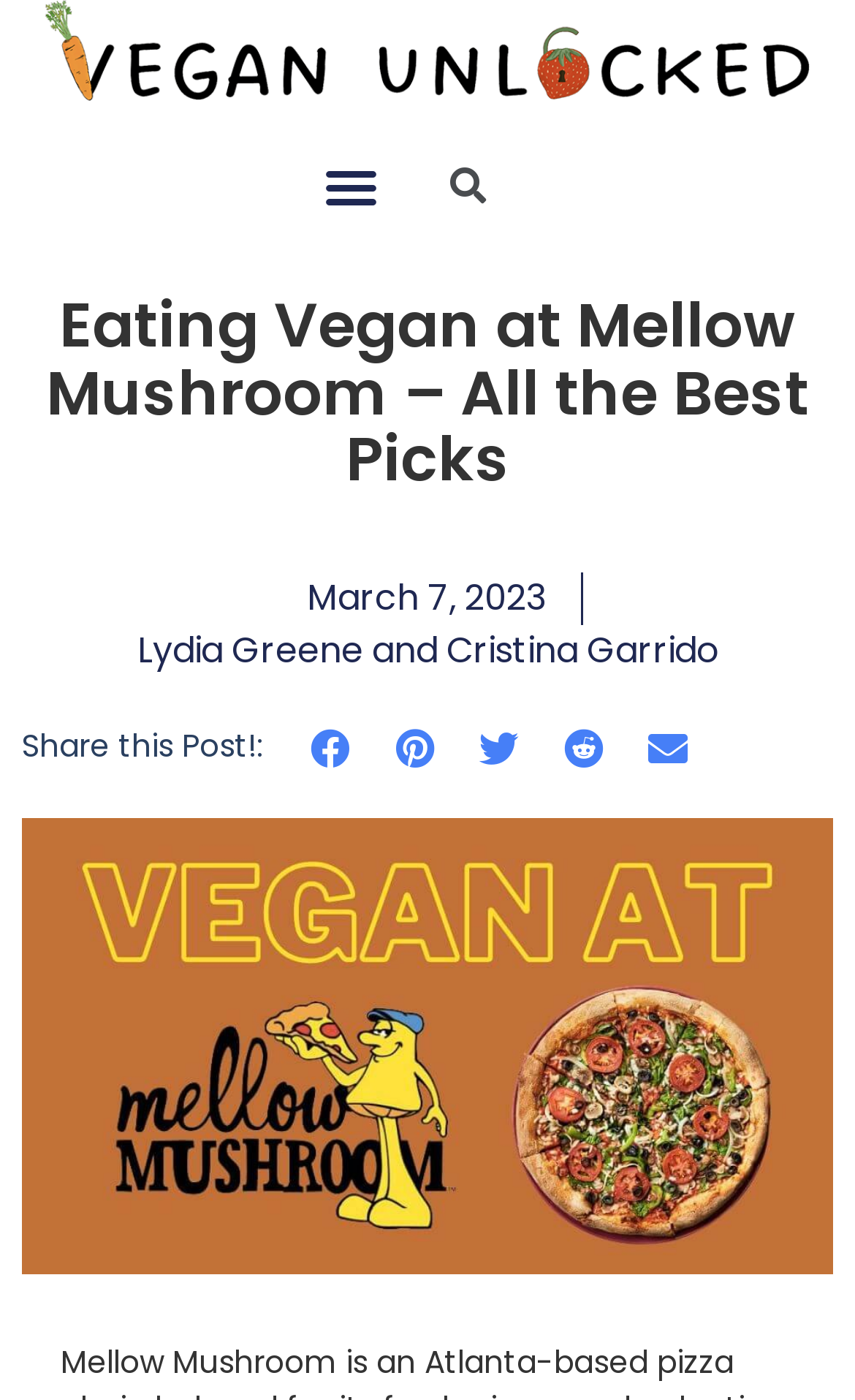Use a single word or phrase to answer this question: 
Who are the authors of the article?

Lydia Greene and Cristina Garrido